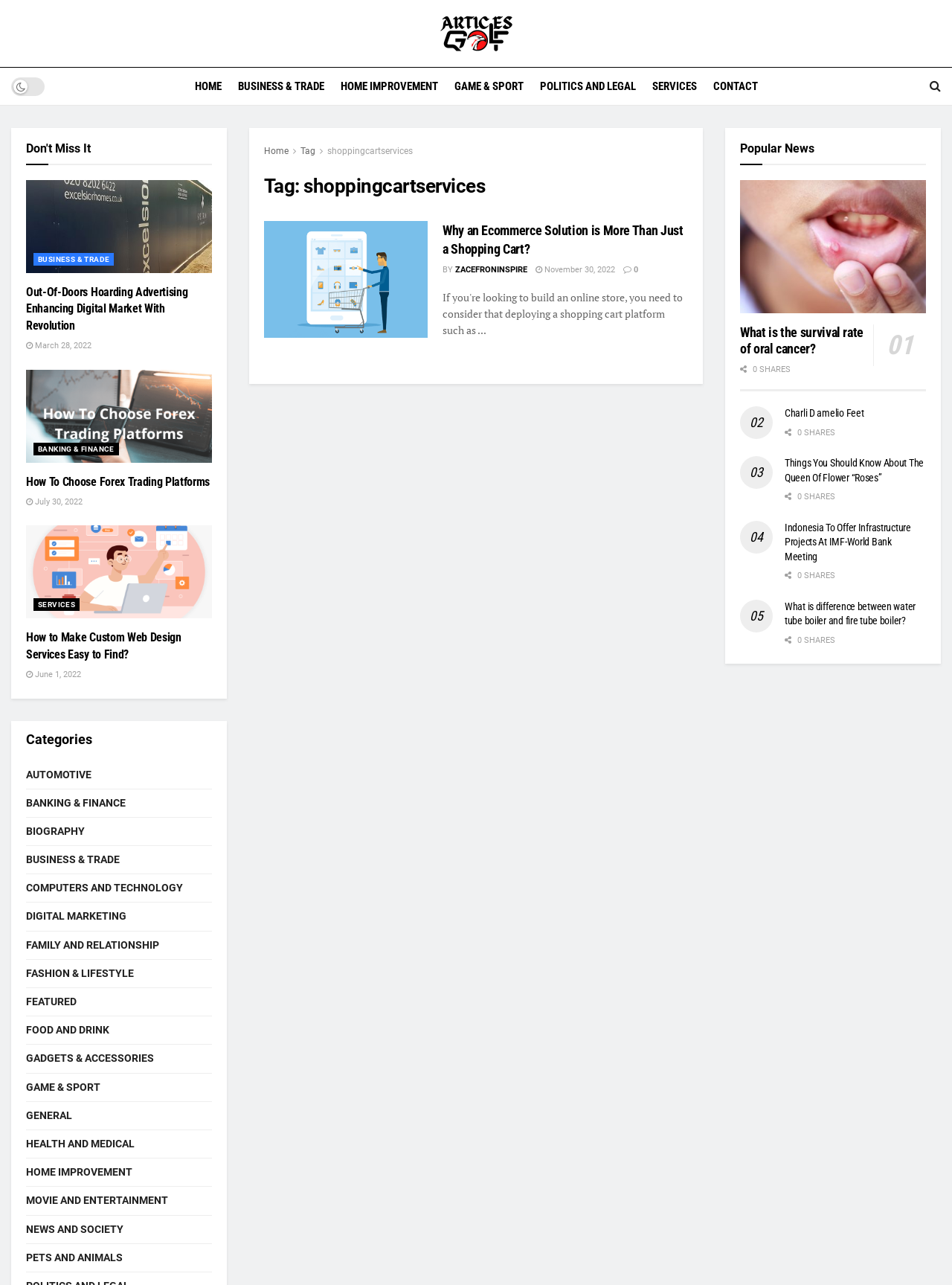Provide the bounding box coordinates, formatted as (top-left x, top-left y, bottom-right x, bottom-right y), with all values being floating point numbers between 0 and 1. Identify the bounding box of the UI element that matches the description: Share 0

[0.824, 0.346, 0.868, 0.366]